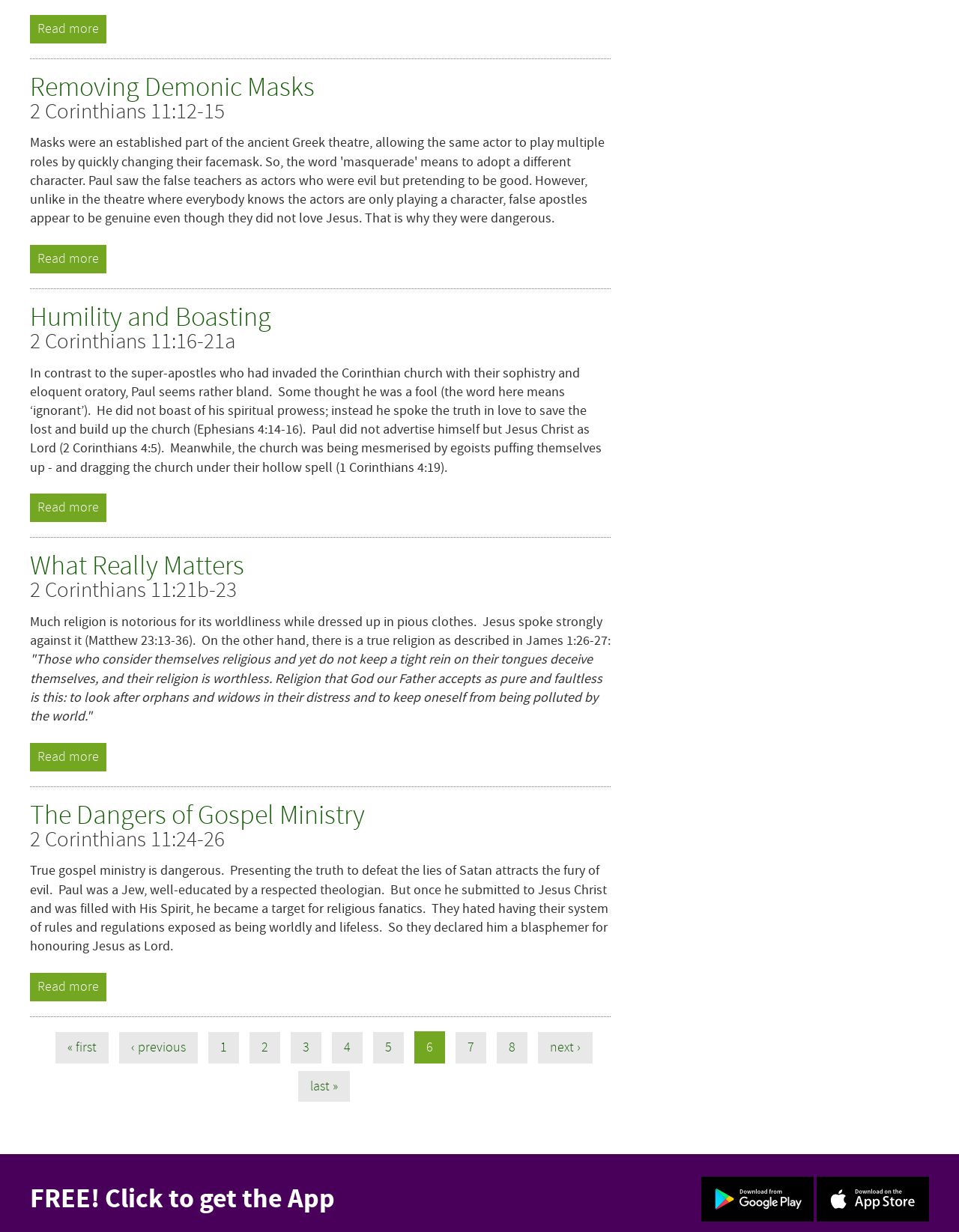What is the Bible verse mentioned in the second section?
Examine the image and provide an in-depth answer to the question.

The second section has a heading 'Removing Demonic Masks' and a StaticText element containing the Bible verse '2 Corinthians 11:12-15'.